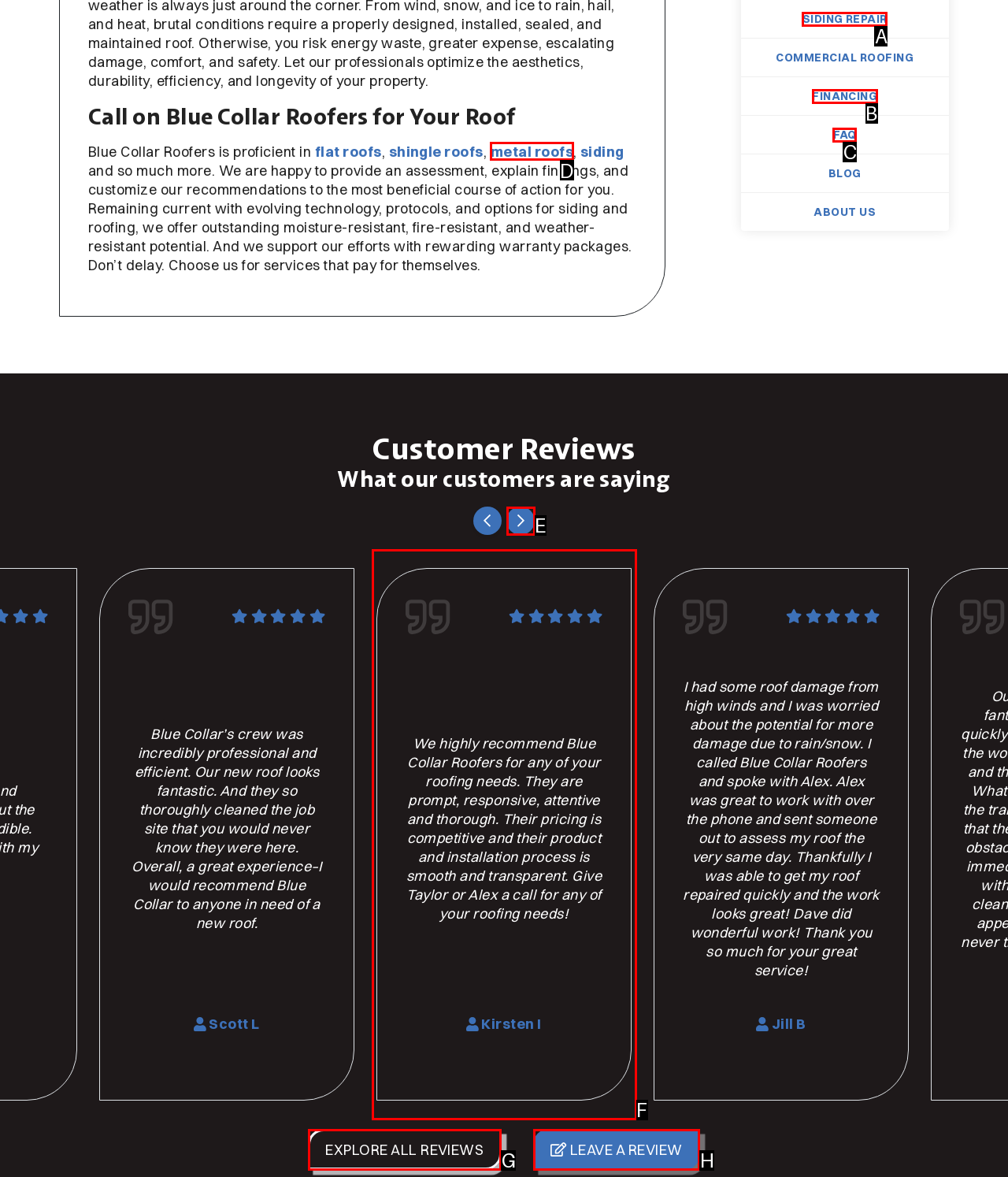Determine which option aligns with the description: Financing. Provide the letter of the chosen option directly.

B